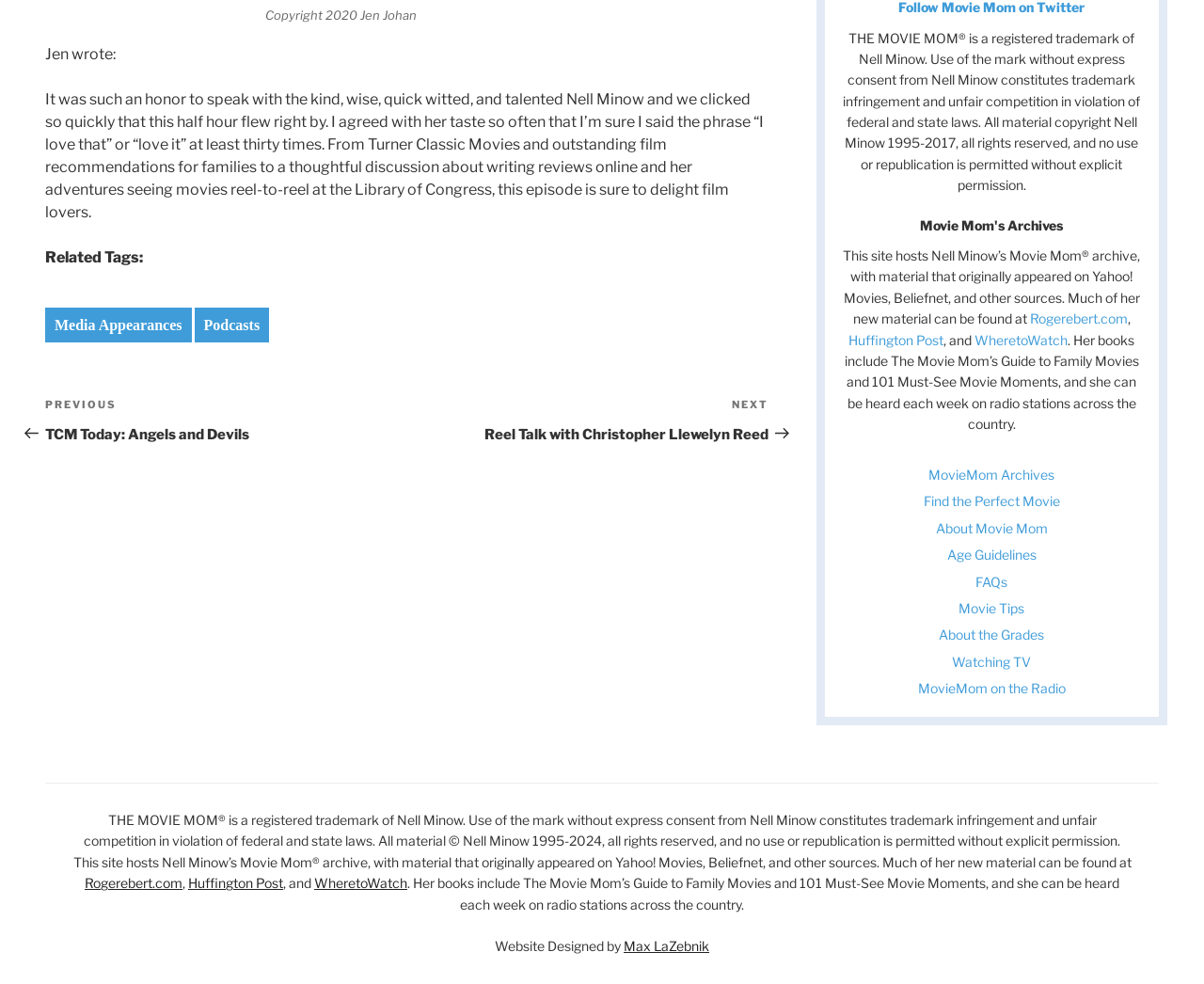Predict the bounding box of the UI element based on this description: "Media Appearances".

[0.038, 0.313, 0.159, 0.348]